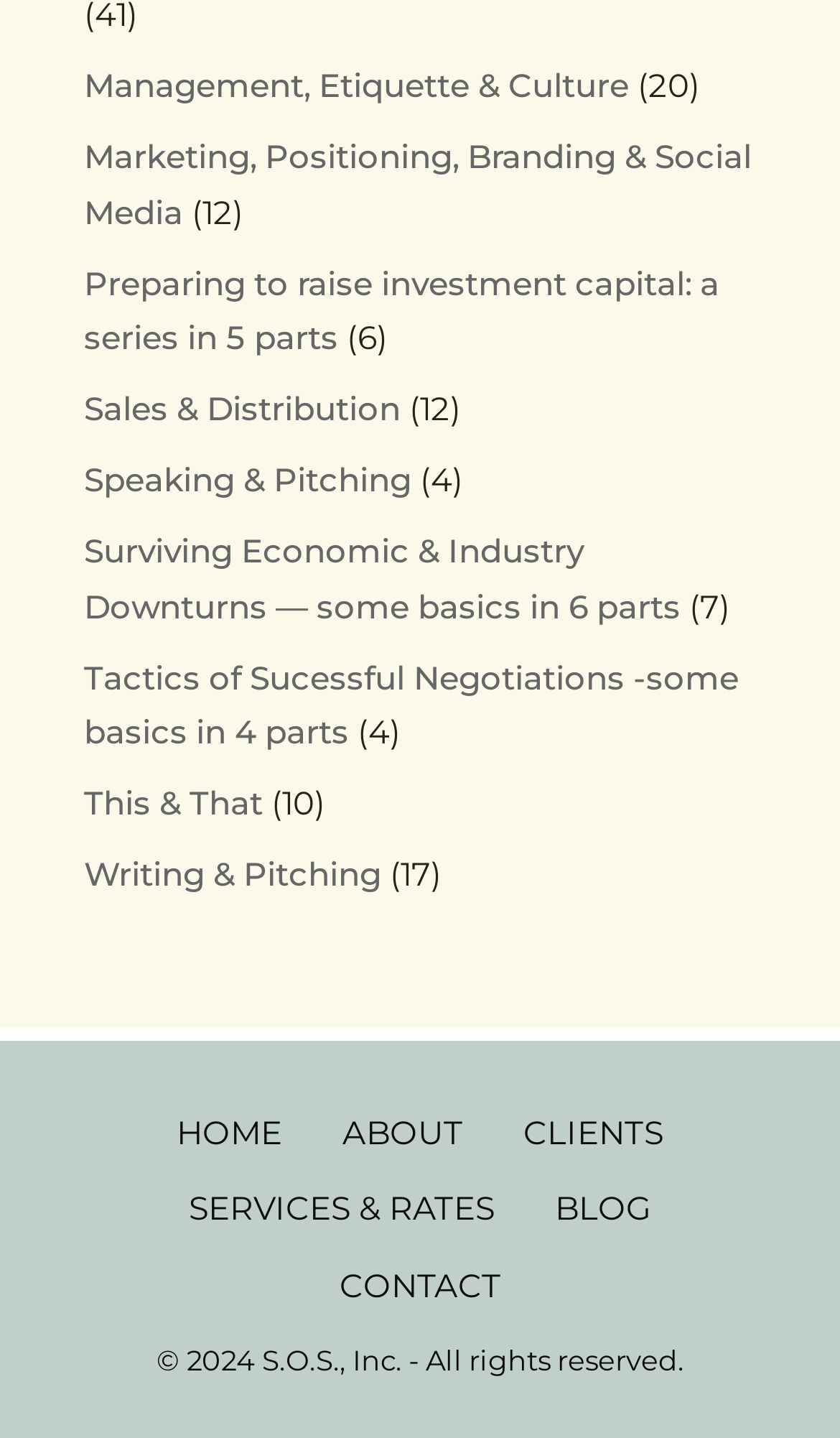Show me the bounding box coordinates of the clickable region to achieve the task as per the instruction: "Click on 'Management, Etiquette & Culture'".

[0.1, 0.045, 0.749, 0.074]